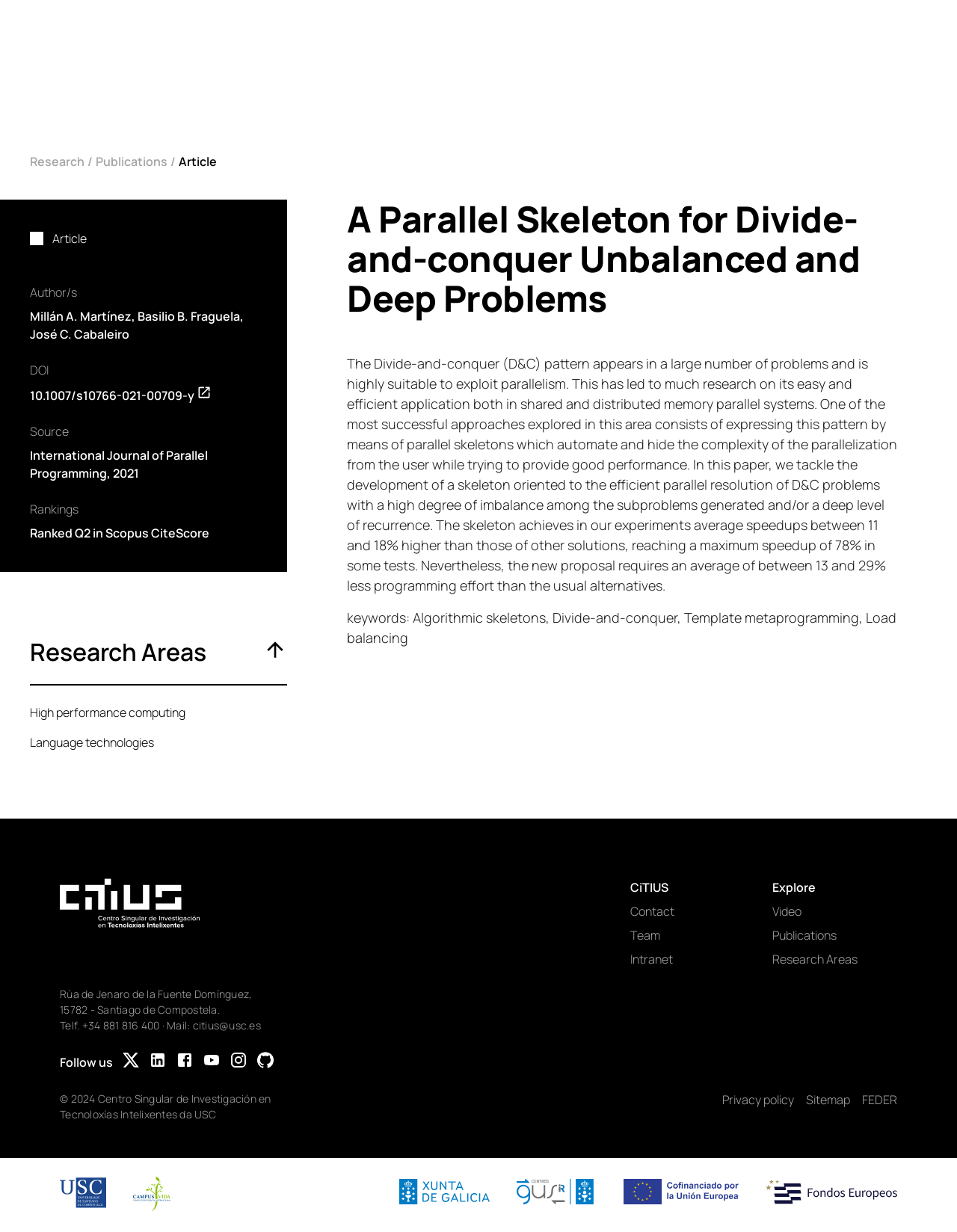For the following element description, predict the bounding box coordinates in the format (top-left x, top-left y, bottom-right x, bottom-right y). All values should be floating point numbers between 0 and 1. Description: parent_node: Follow us

[0.212, 0.853, 0.23, 0.871]